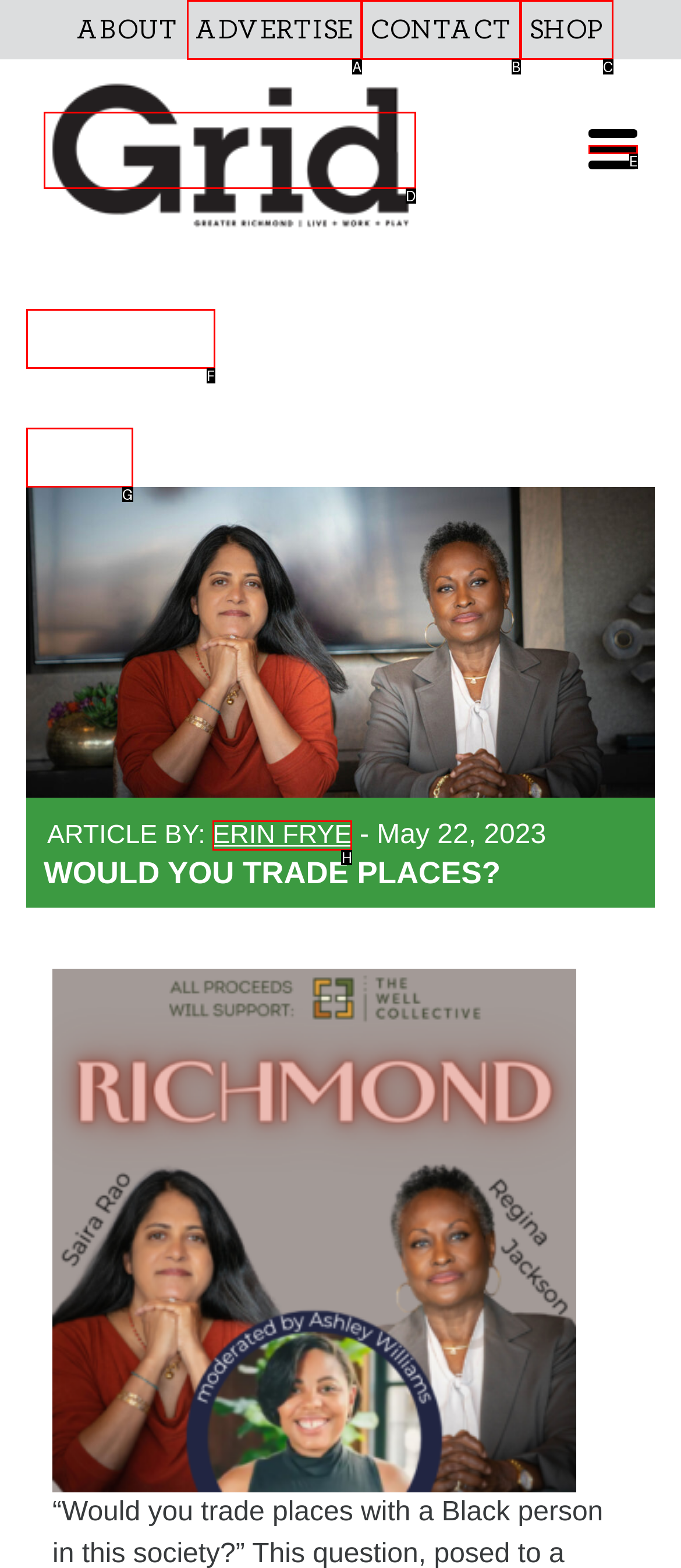Select the letter that corresponds to the UI element described as: alt="Grid Magazine Logo"
Answer by providing the letter from the given choices.

D